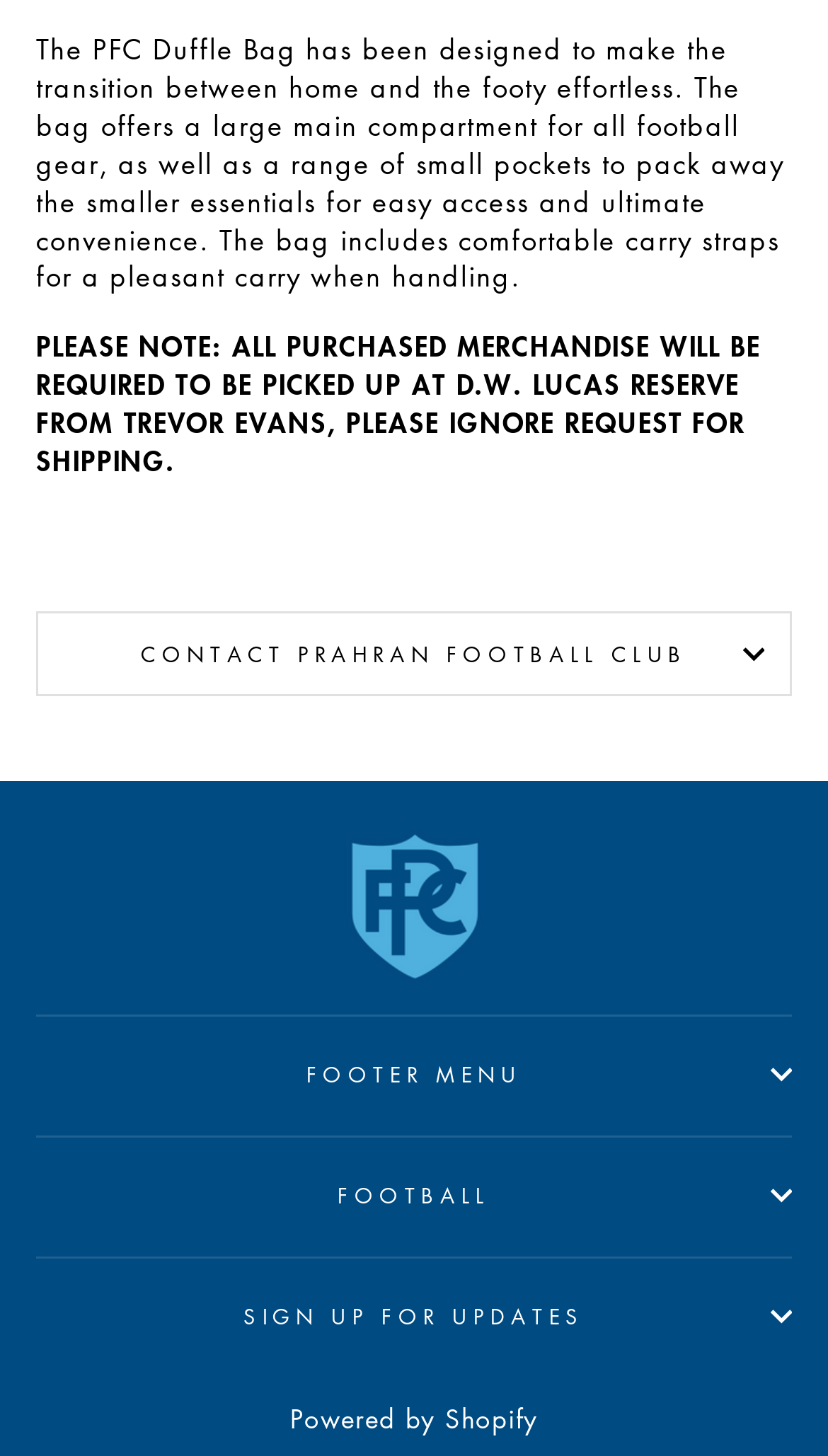What is the purpose of the PFC Duffle Bag?
Deliver a detailed and extensive answer to the question.

Based on the StaticText element with the description 'The PFC Duffle Bag has been designed to make the transition between home and the footy effortless. The bag offers a large main compartment for all football gear, as well as a range of small pockets to pack away the smaller essentials for easy access and ultimate convenience.', it can be inferred that the purpose of the PFC Duffle Bag is to carry football gear.